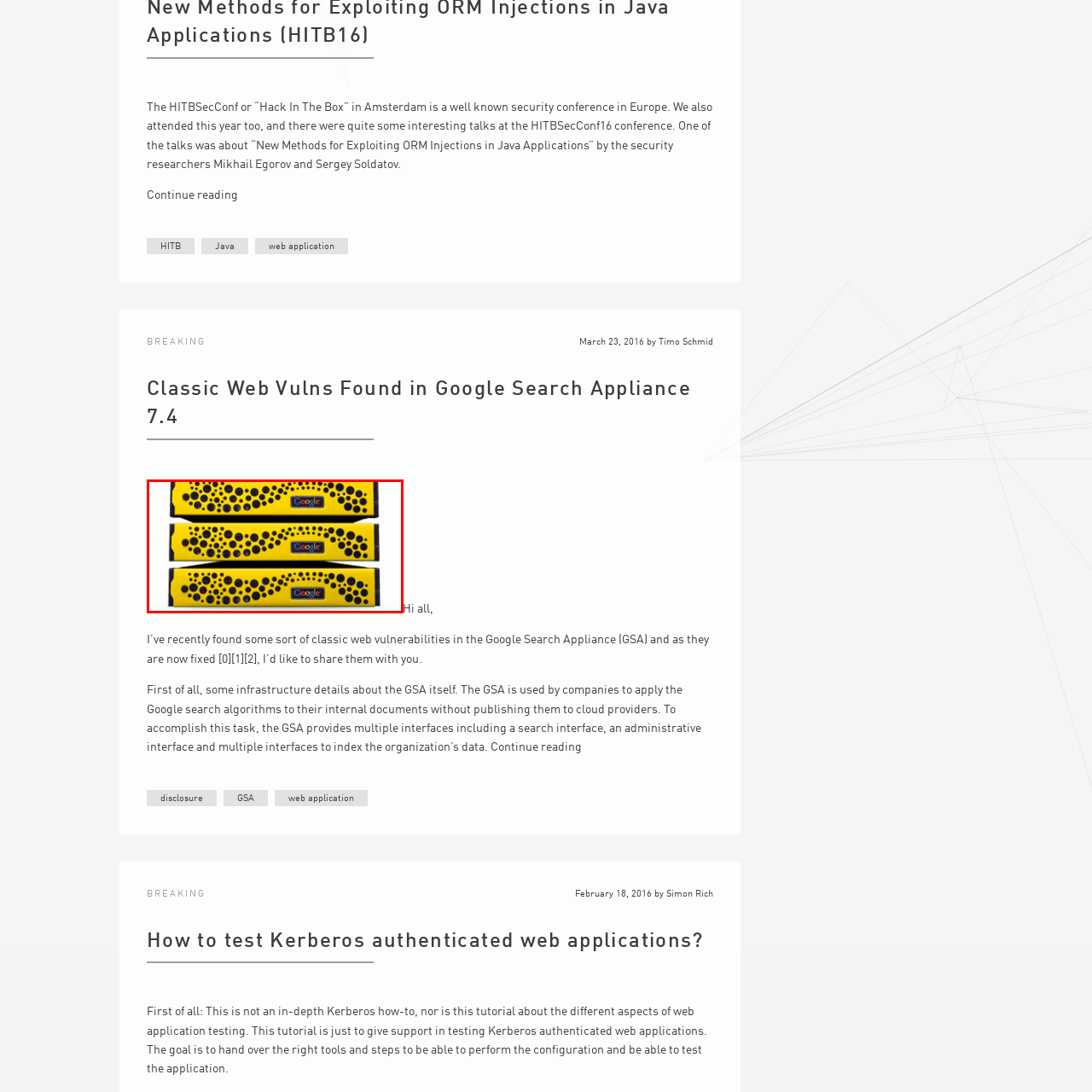Observe the highlighted image and answer the following: What is the purpose of the Google Search Appliances?

Internal document management